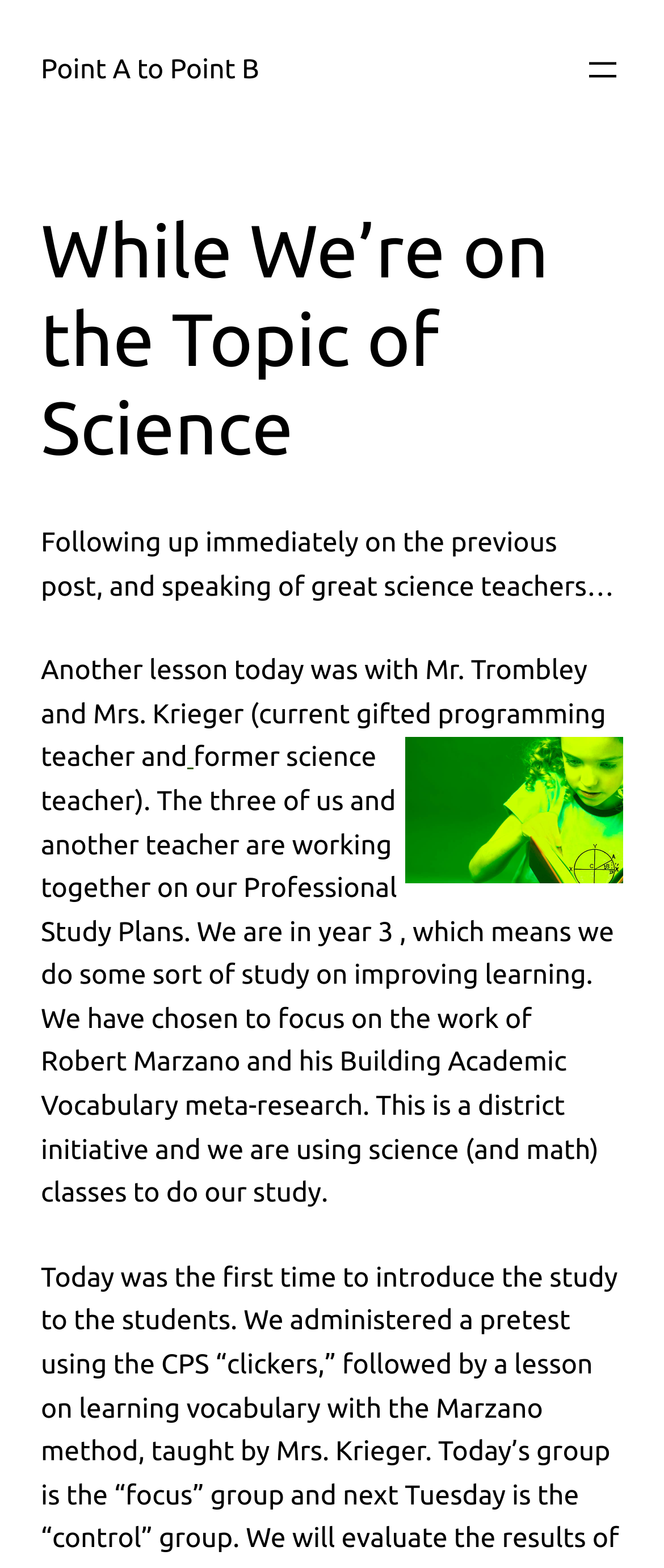Find the bounding box of the web element that fits this description: "aria-label="Open menu"".

[0.877, 0.031, 0.938, 0.057]